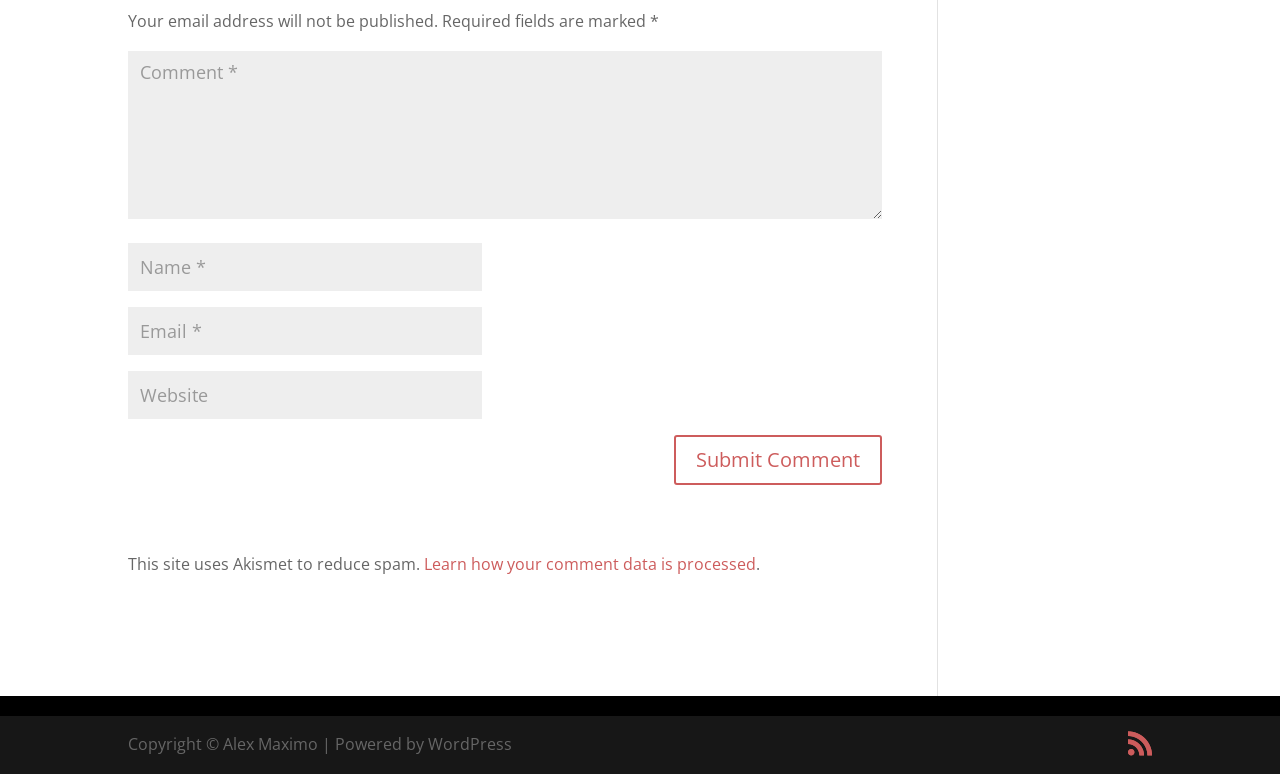What is the purpose of the required fields? Please answer the question using a single word or phrase based on the image.

To submit a comment